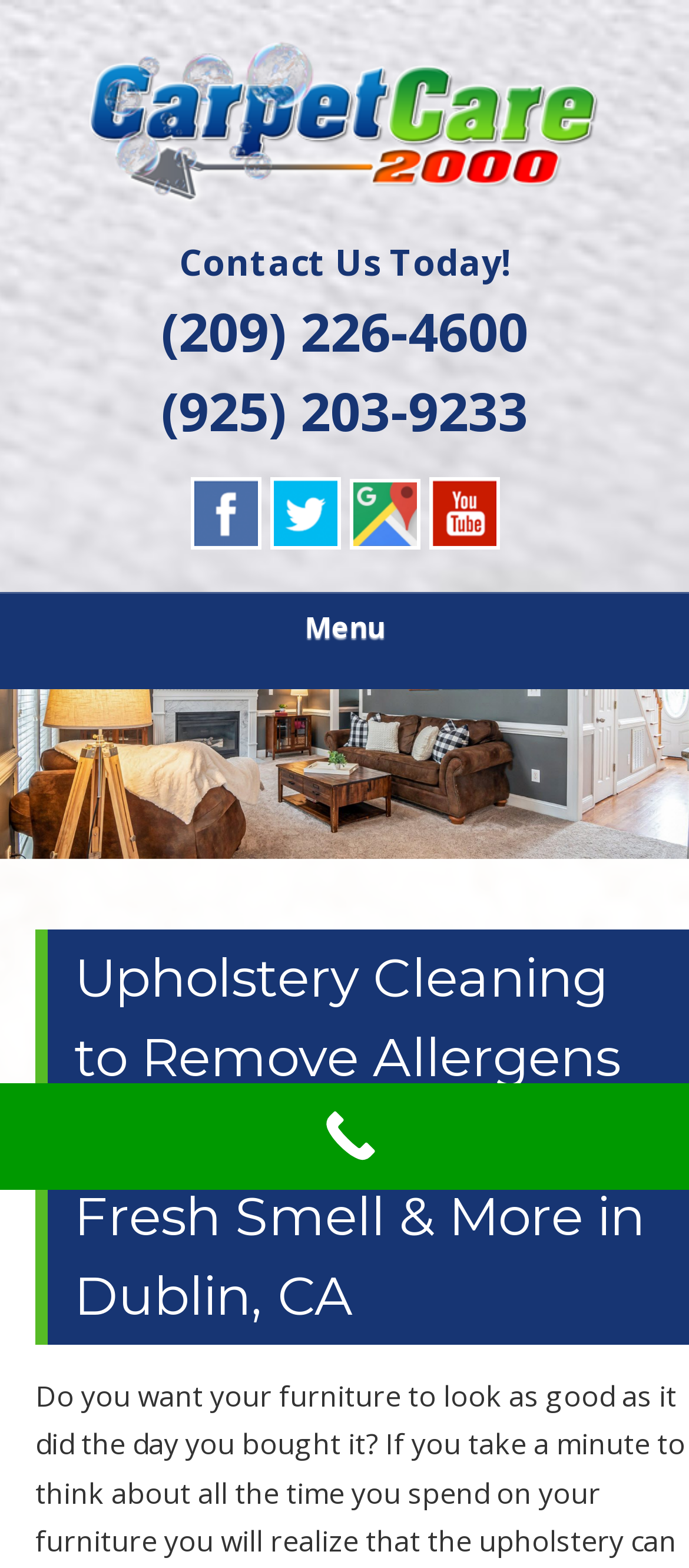From the element description parent_node: CARPET CARE 2000, predict the bounding box coordinates of the UI element. The coordinates must be specified in the format (top-left x, top-left y, bottom-right x, bottom-right y) and should be within the 0 to 1 range.

[0.121, 0.131, 0.879, 0.156]